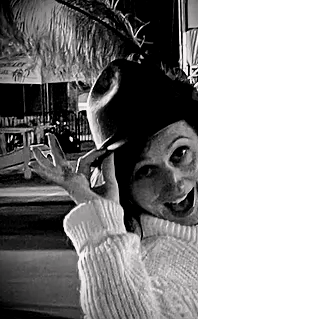What is visible in the background?
Please give a detailed and elaborate answer to the question.

The background of the image features hints of a festive or tropical atmosphere, with palm trees visible, suggesting an outdoor setting.